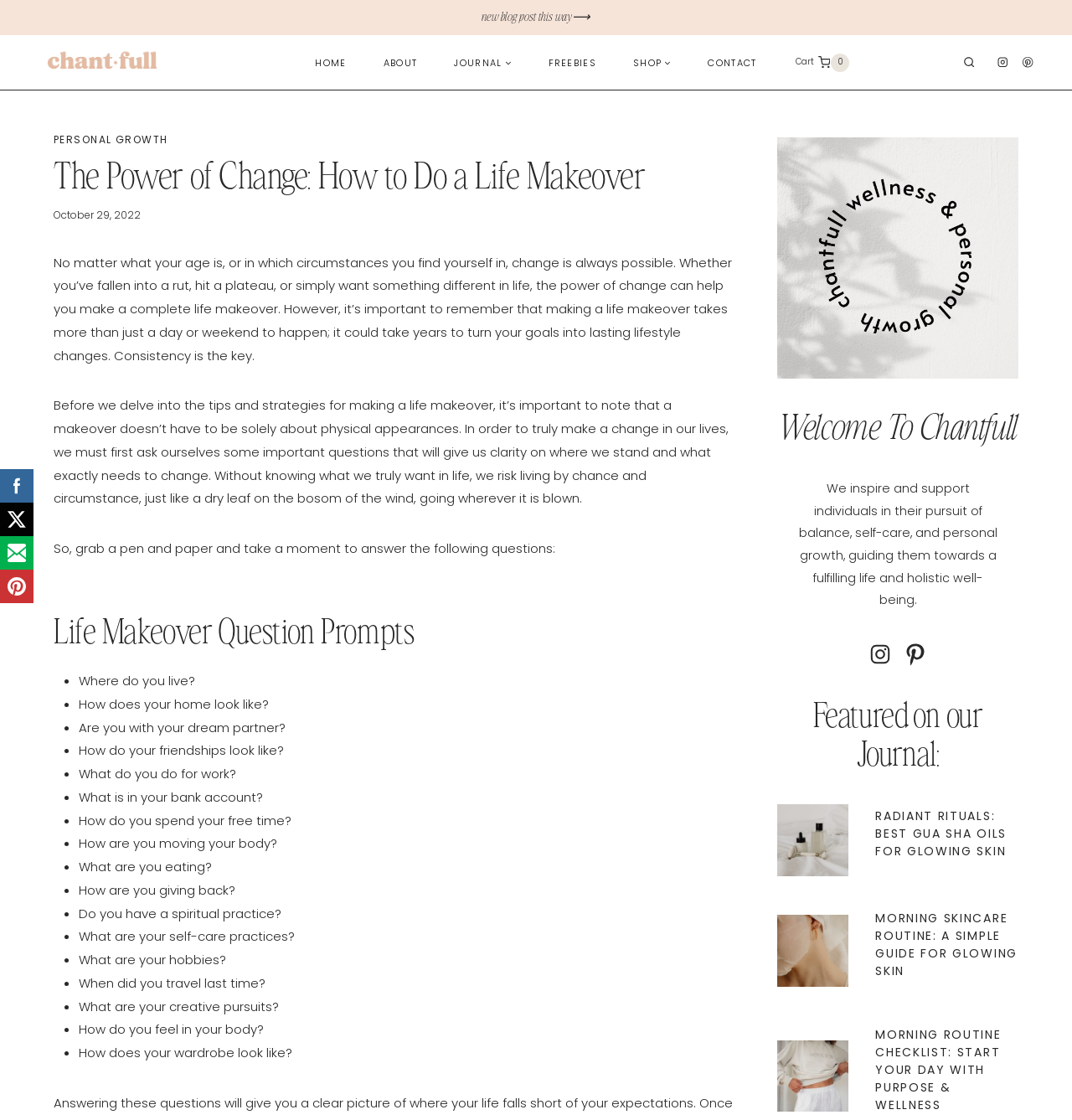Locate the bounding box of the UI element described by: "Instagram" in the given webpage screenshot.

[0.925, 0.047, 0.945, 0.065]